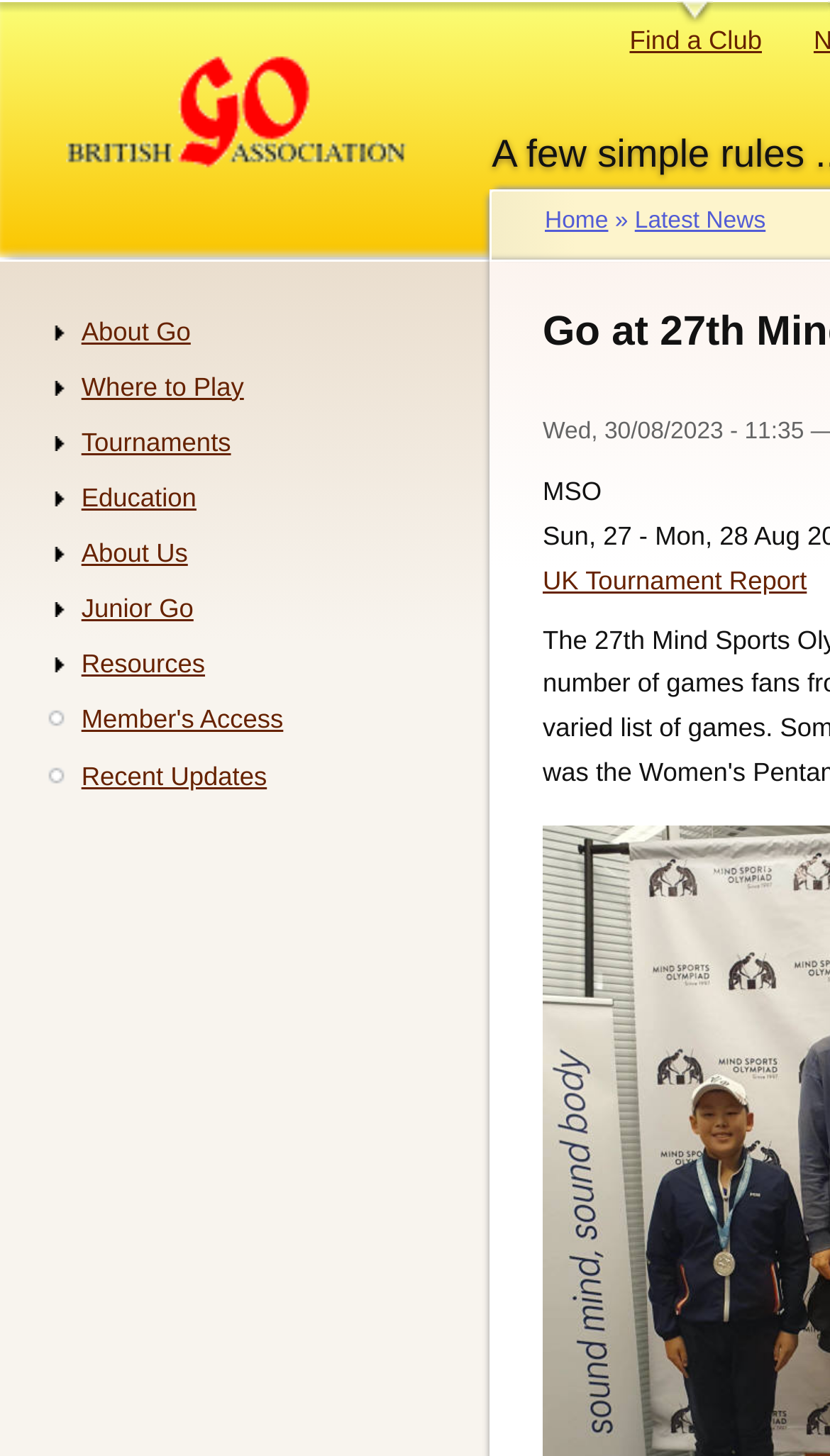Determine the bounding box coordinates of the region that needs to be clicked to achieve the task: "Learn About Go".

[0.098, 0.217, 0.23, 0.238]